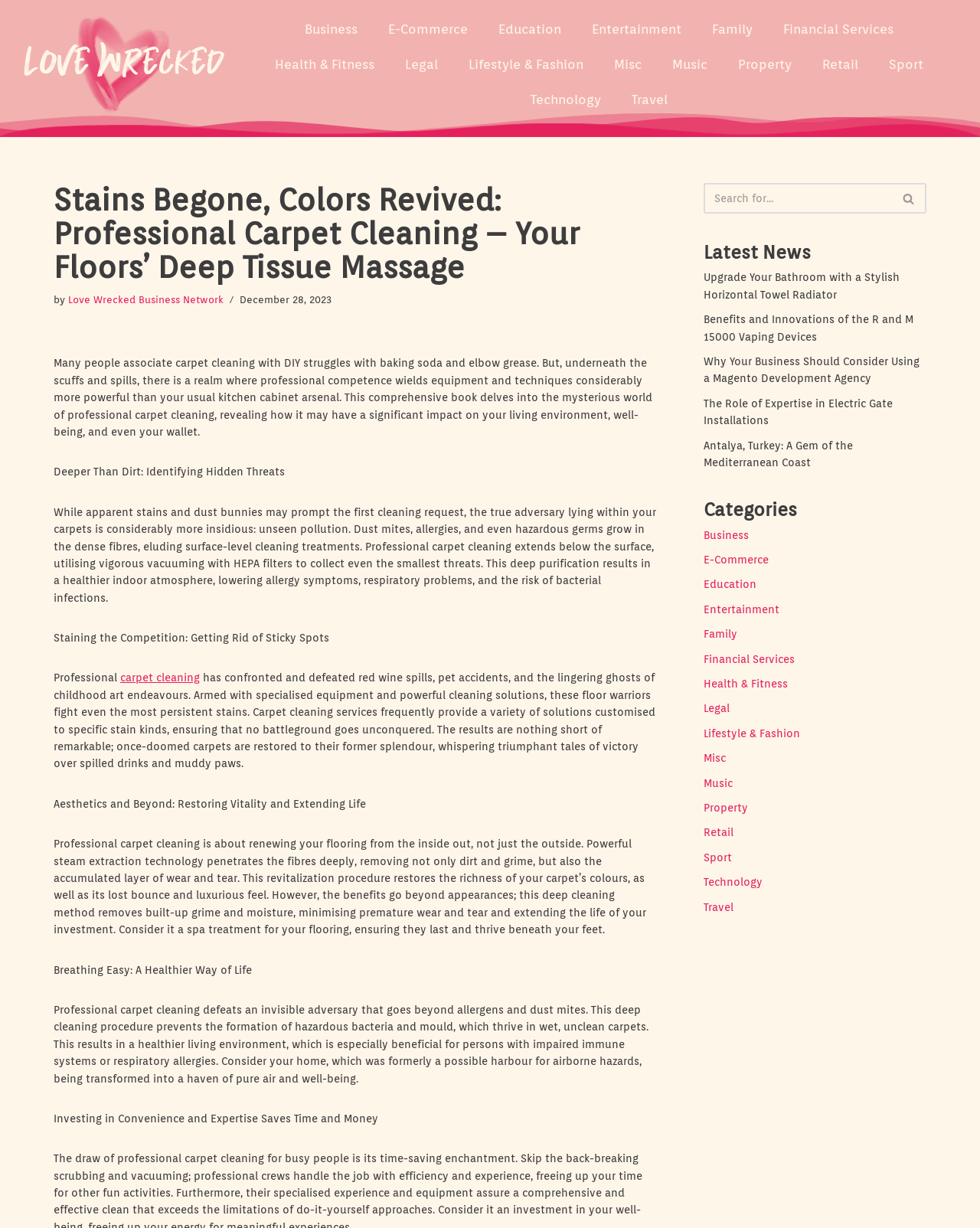Please identify the bounding box coordinates of the element on the webpage that should be clicked to follow this instruction: "View the 'Latest News'". The bounding box coordinates should be given as four float numbers between 0 and 1, formatted as [left, top, right, bottom].

[0.718, 0.196, 0.827, 0.214]